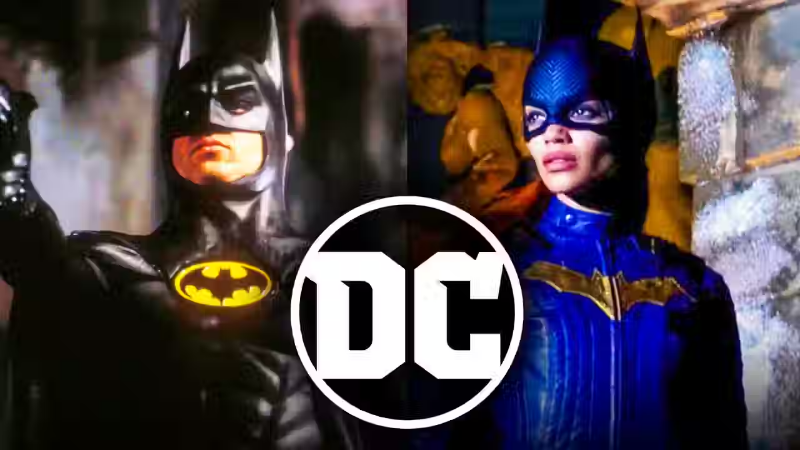What logo is placed at the center of the image?
Look at the image and answer with only one word or phrase.

DC